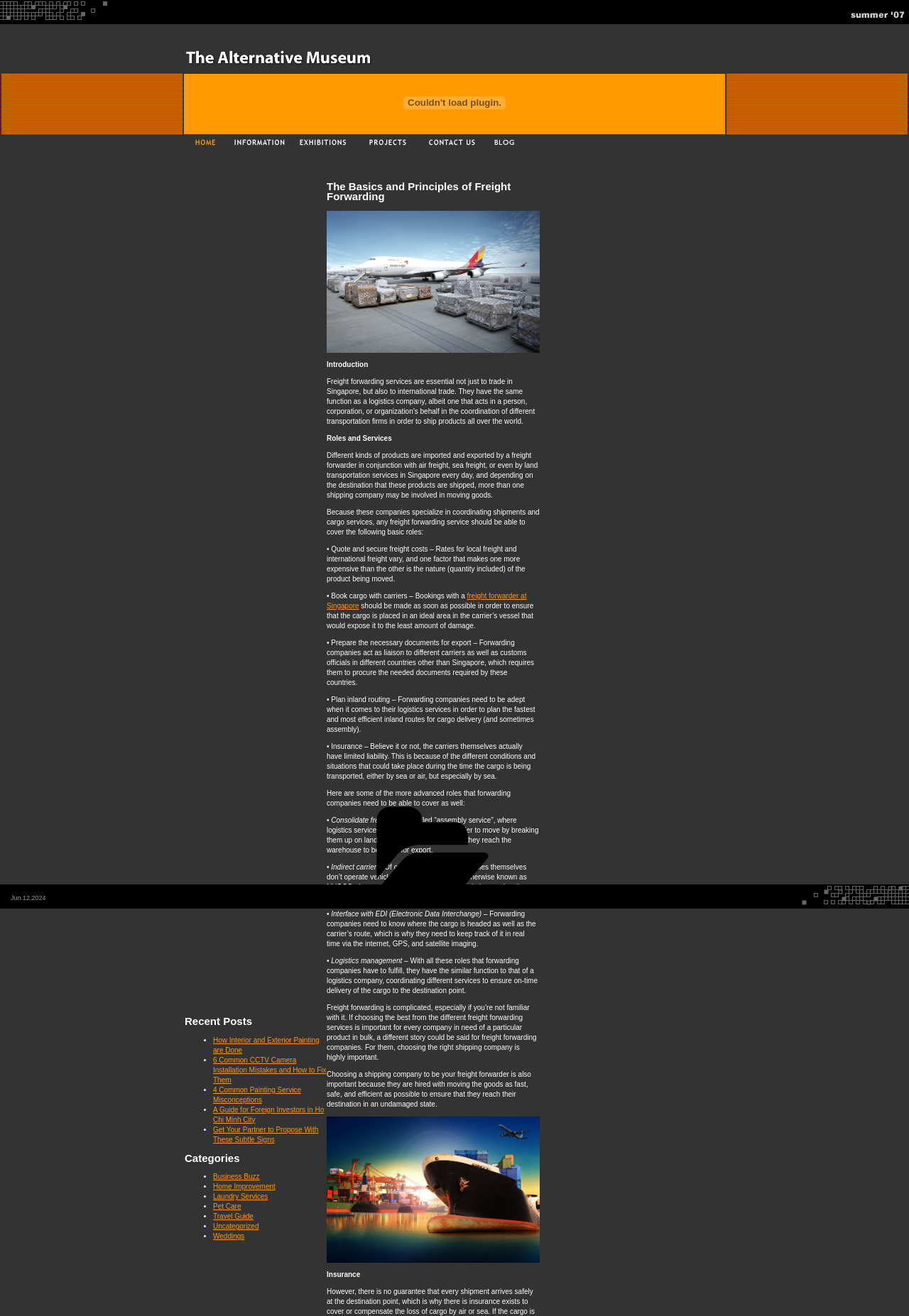Please give a one-word or short phrase response to the following question: 
What is the main navigation menu of the webpage?

HOME INFORMATION EXHIBITIONS PROJECTS CONTACT US BLOGS